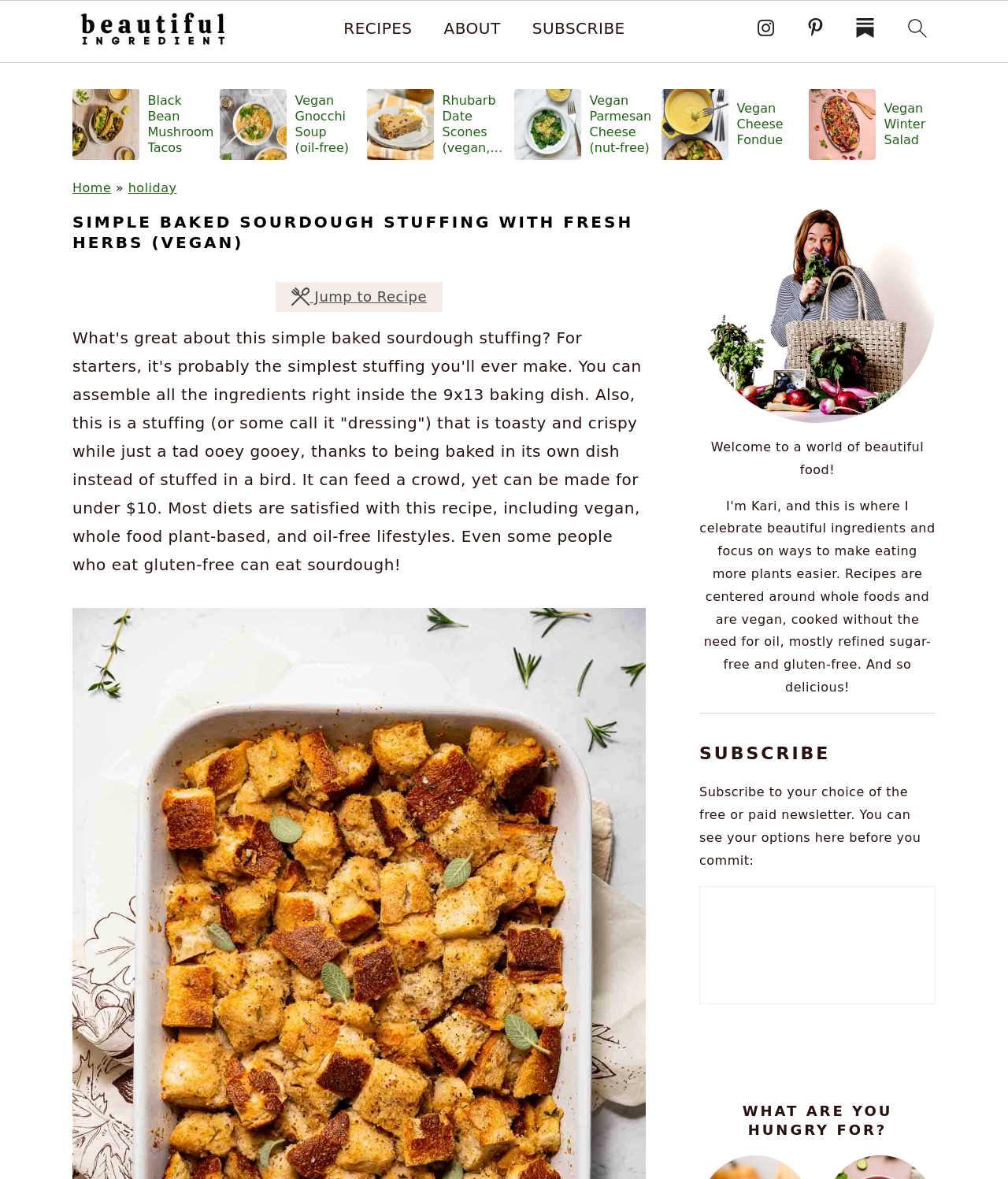What is the main topic of this webpage?
Can you provide an in-depth and detailed response to the question?

Based on the webpage's content, including the heading 'SIMPLE BAKED SOURDOUGH STUFFING WITH FRESH HERBS (VEGAN)' and the text describing the recipe, it is clear that the main topic of this webpage is vegan baked sourdough stuffing.